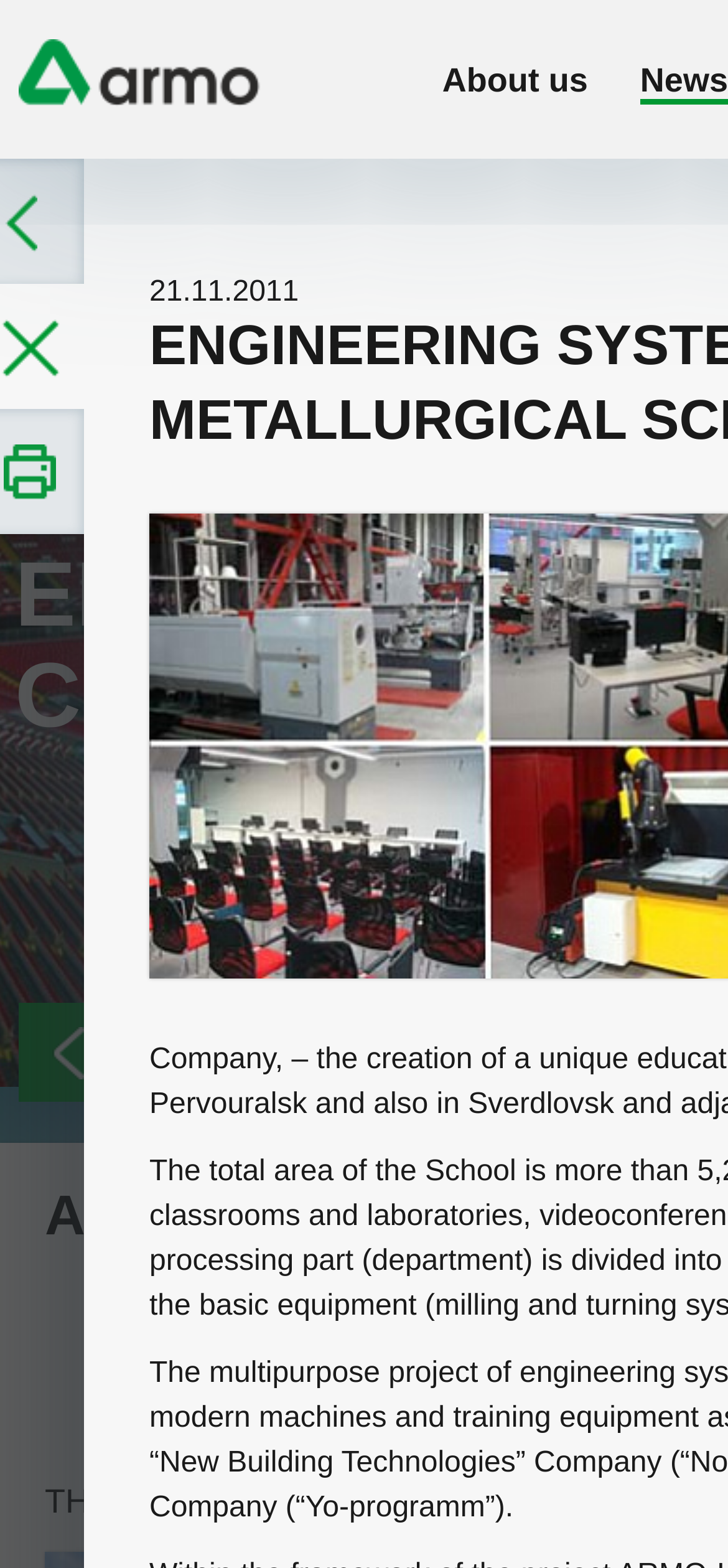Please give a succinct answer to the question in one word or phrase:
How many navigation links are there?

3